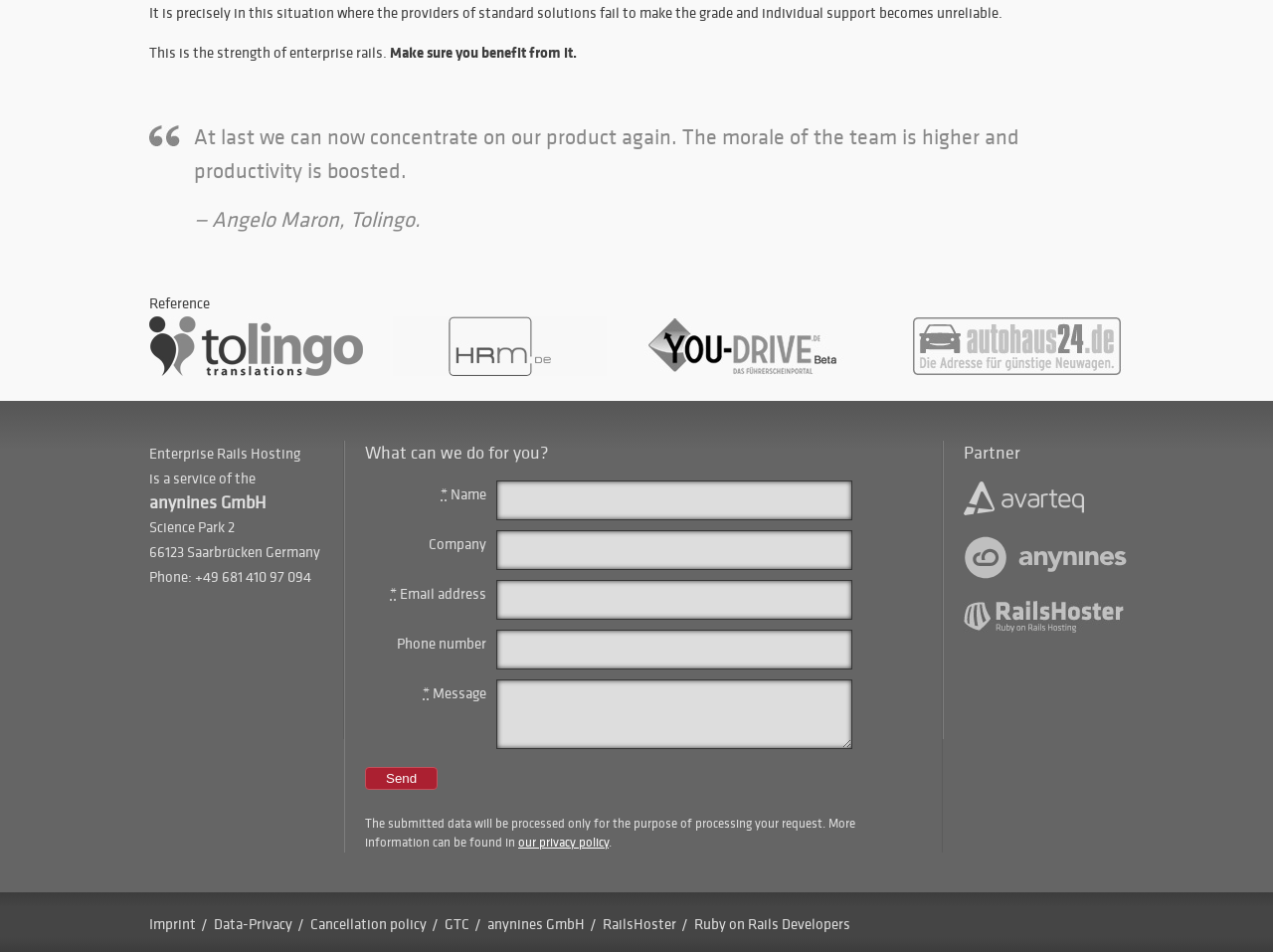Analyze the image and provide a detailed answer to the question: What is the name of the company providing Enterprise Rails Hosting?

I found the answer by looking at the heading 'Enterprise Rails Hosting is a service of the' and the subsequent heading 'anynines GmbH' which indicates that anynines GmbH is the company providing Enterprise Rails Hosting.